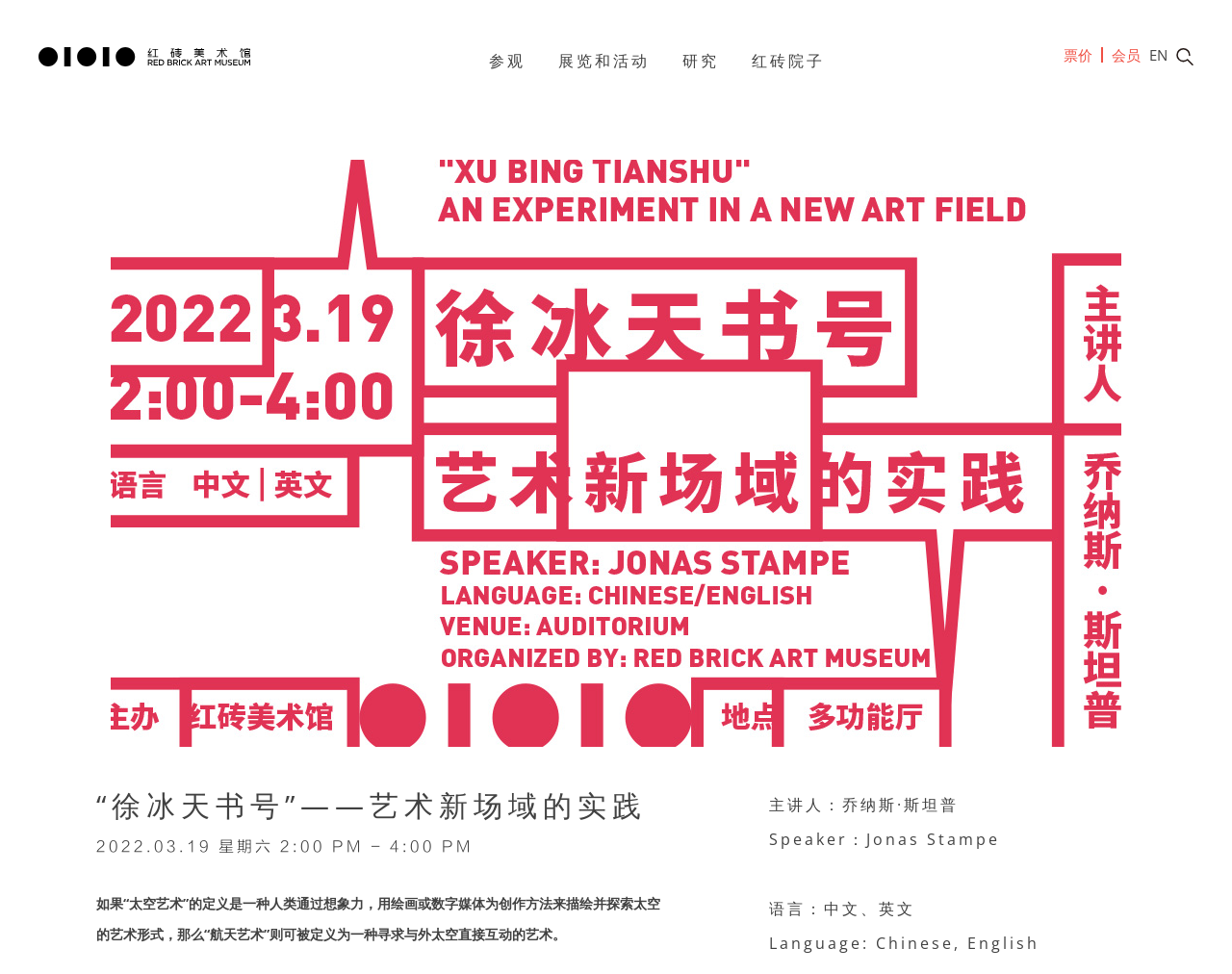What is the date and time of the event? Please answer the question using a single word or phrase based on the image.

2022.03.19 Saturday 2:00 PM - 4:00 PM